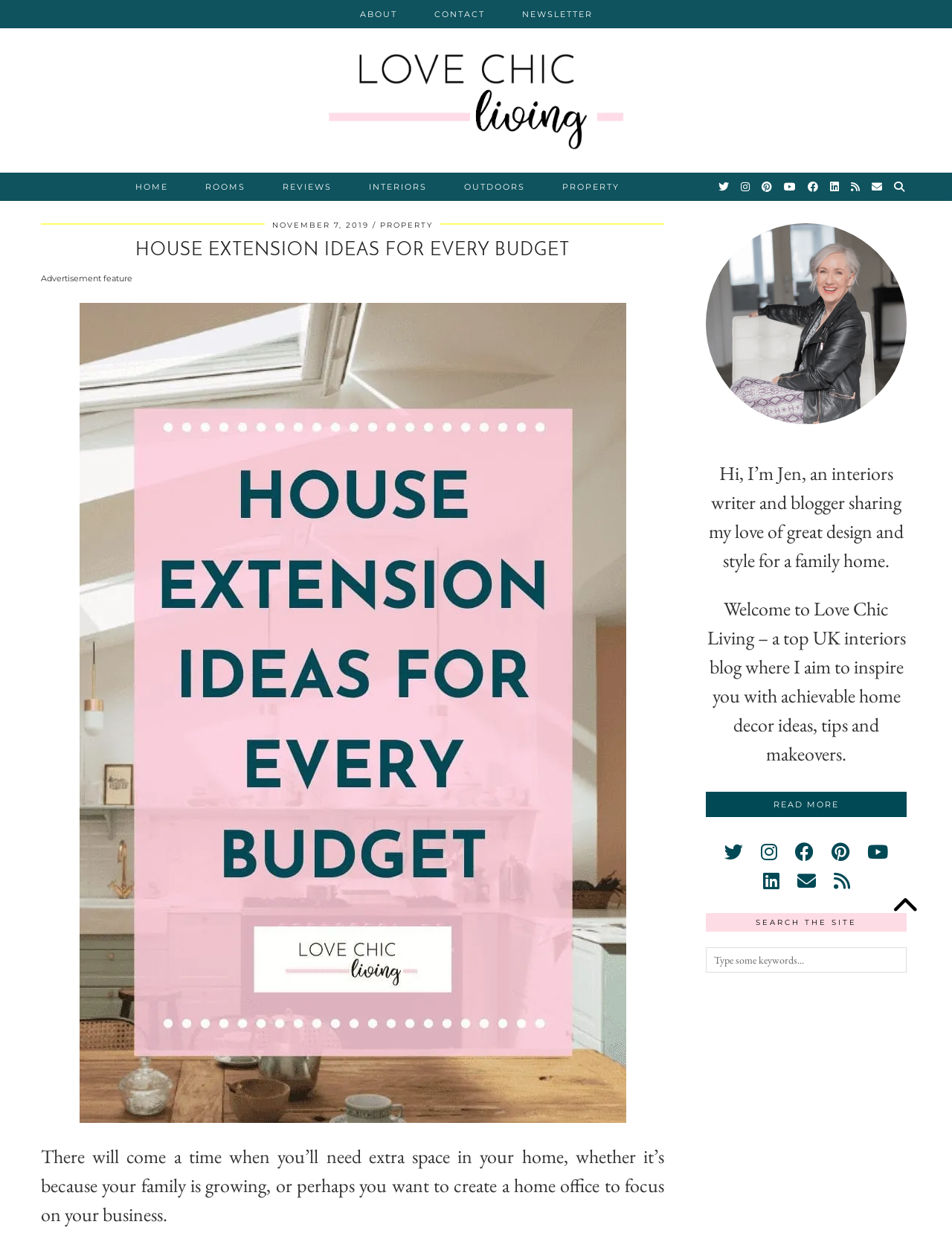Identify the bounding box coordinates for the region to click in order to carry out this instruction: "Search for something". Provide the coordinates using four float numbers between 0 and 1, formatted as [left, top, right, bottom].

[0.741, 0.763, 0.952, 0.787]